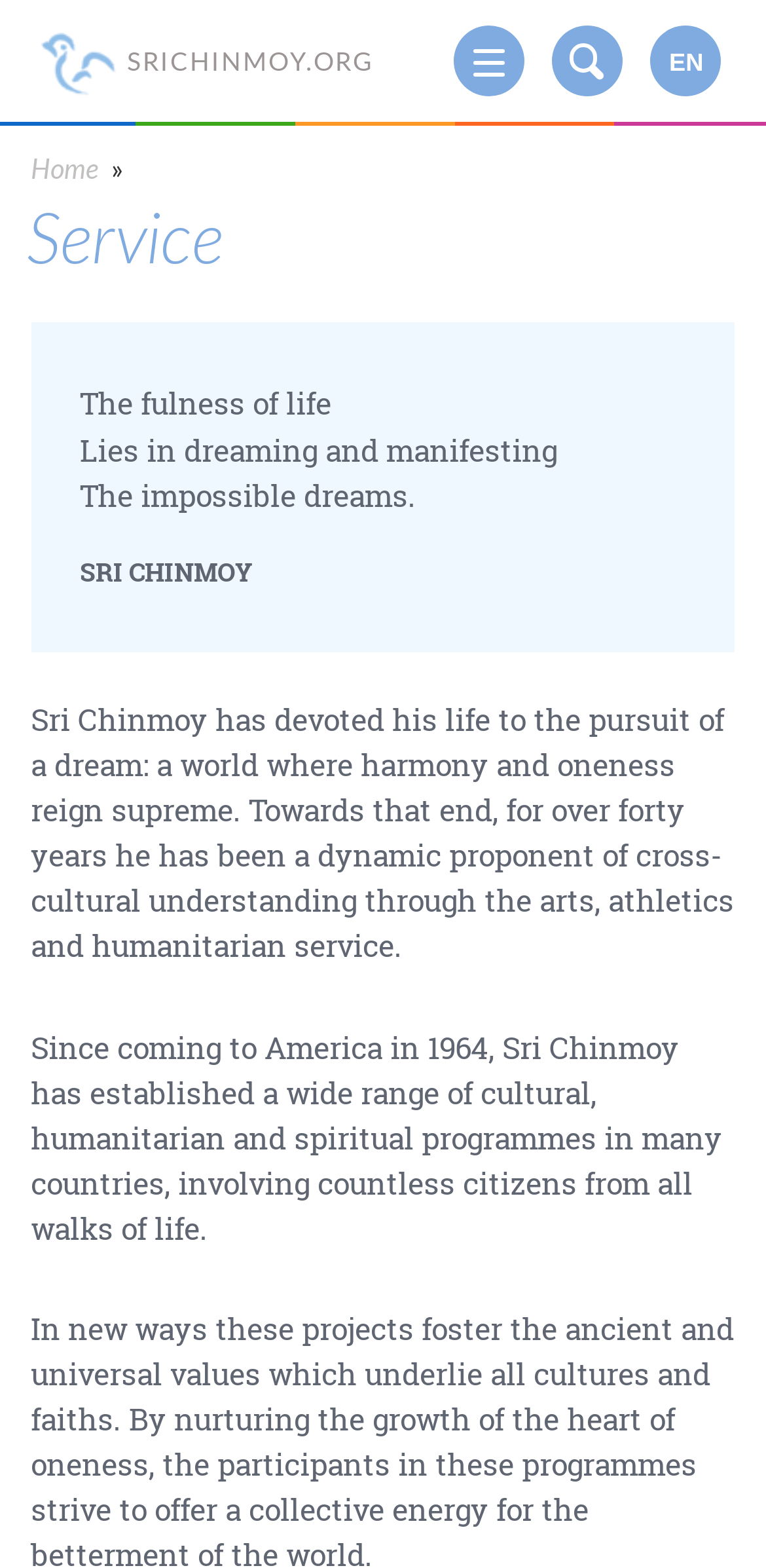Create a detailed narrative of the webpage’s visual and textual elements.

The webpage is dedicated to Sri Chinmoy's official site, with a focus on his service. At the top left, there is a link to the website's homepage, "SRICHINMOY.ORG", and a language selection link, "EN", at the top right. Below these links, there is a navigation menu with a "Home" link, followed by a right-pointing arrow symbol.

The main content of the page is divided into two sections. The first section has a heading "Service" and a blockquote that contains a poetic quote by Sri Chinmoy, which reads: "The fulness of life Lies in dreaming and manifesting The impossible dreams." The quote is attributed to Sri Chinmoy, whose name is written below the quote.

The second section provides a brief biography of Sri Chinmoy, describing his life's pursuit of a dream where harmony and oneness reign supreme. The text explains that he has been a proponent of cross-cultural understanding through the arts, athletics, and humanitarian service for over forty years. Additionally, it mentions that he has established various cultural, humanitarian, and spiritual programs in many countries since coming to America in 1964.